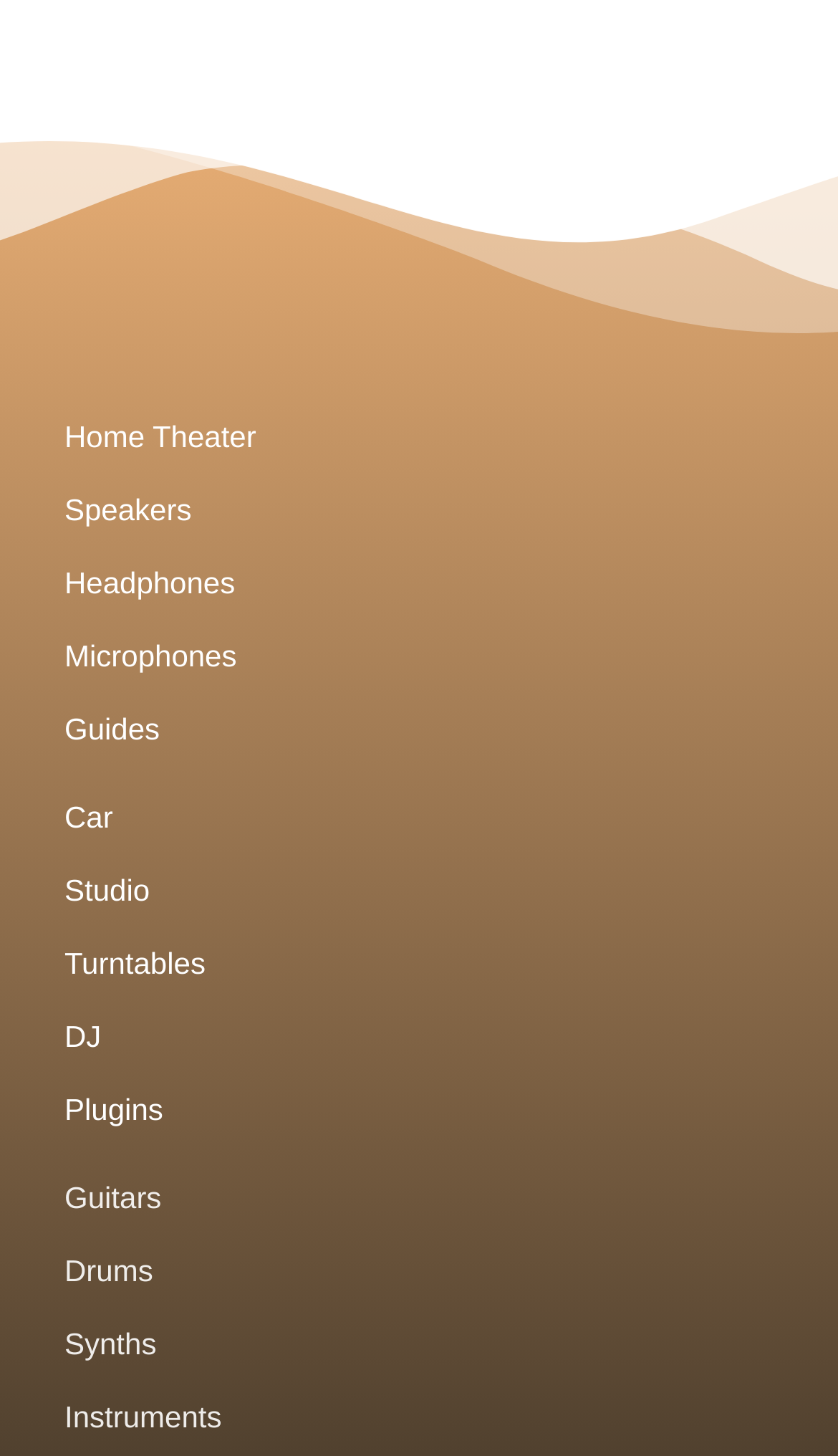Please specify the bounding box coordinates of the clickable region to carry out the following instruction: "explore Headphones". The coordinates should be four float numbers between 0 and 1, in the format [left, top, right, bottom].

[0.077, 0.385, 0.923, 0.416]